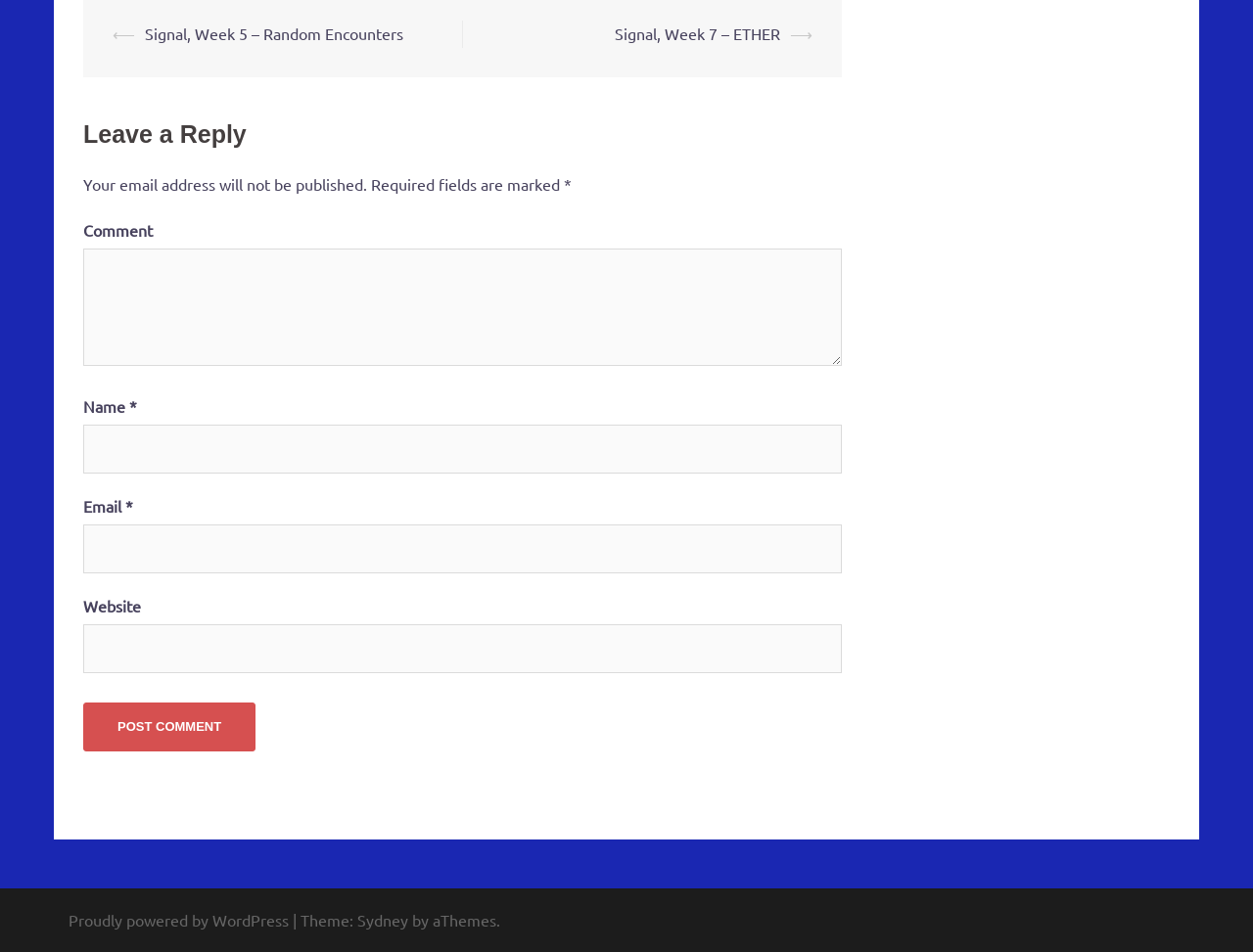Identify the bounding box coordinates of the clickable region required to complete the instruction: "Click the Post Comment button". The coordinates should be given as four float numbers within the range of 0 and 1, i.e., [left, top, right, bottom].

[0.066, 0.738, 0.204, 0.79]